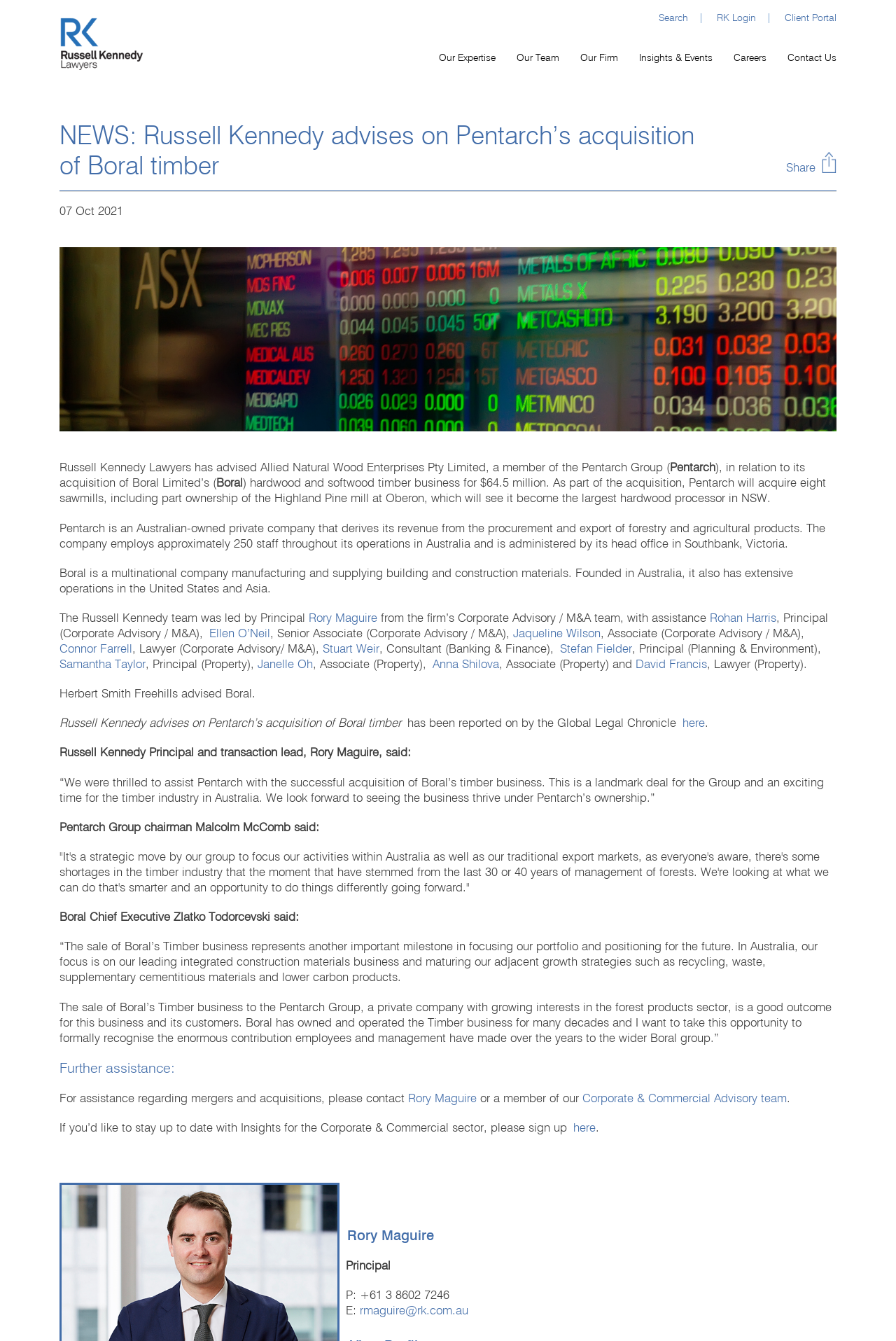Determine the bounding box coordinates for the area that needs to be clicked to fulfill this task: "Click on the 'Devy Strategy Guide' link". The coordinates must be given as four float numbers between 0 and 1, i.e., [left, top, right, bottom].

None